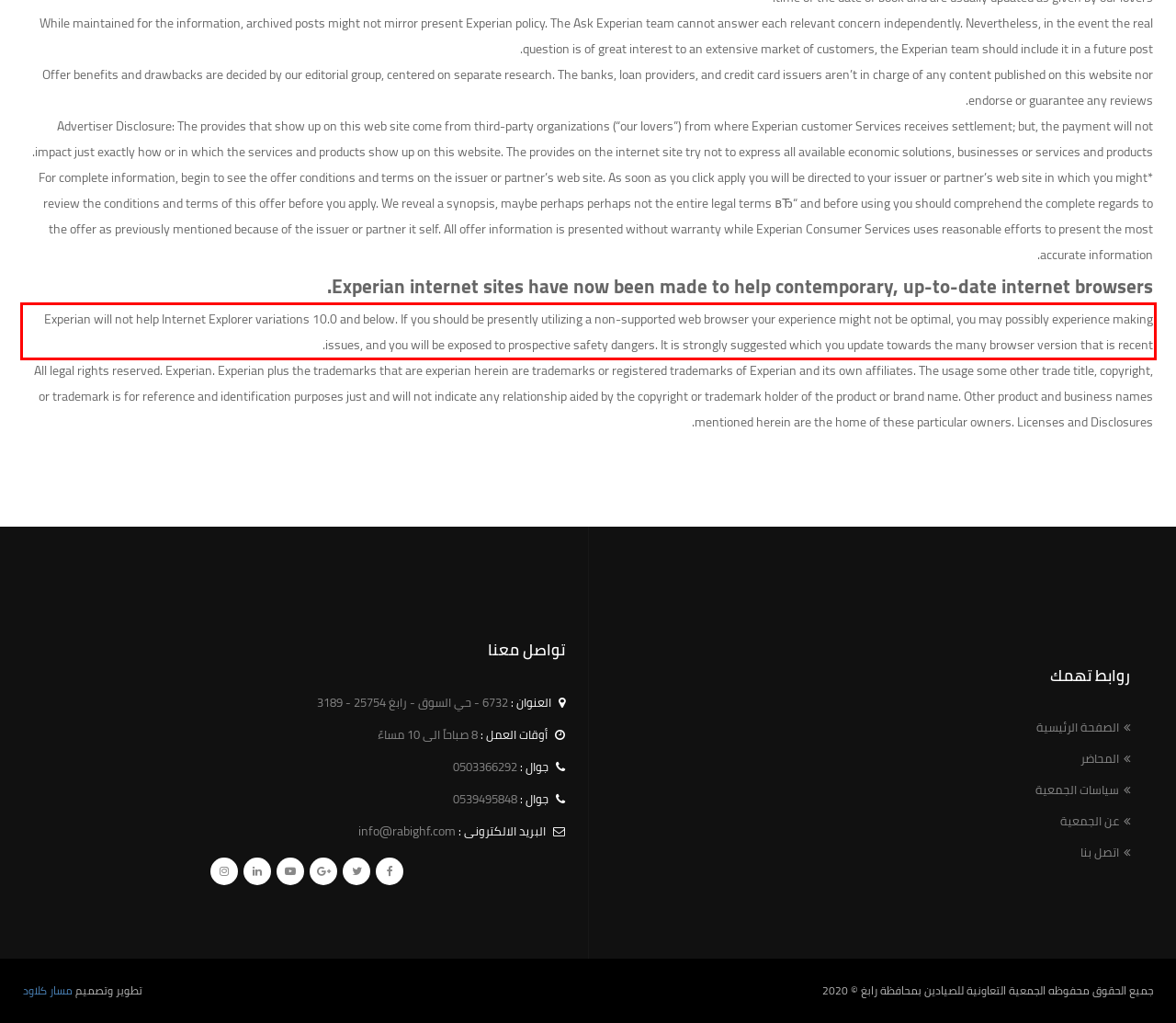Using OCR, extract the text content found within the red bounding box in the given webpage screenshot.

Experian will not help Internet Explorer variations 10.0 and below. If you should be presently utilizing a non-supported web browser your experience might not be optimal, you may possibly experience making issues, and you will be exposed to prospective safety dangers. It is strongly suggested which you update towards the many browser version that is recent.